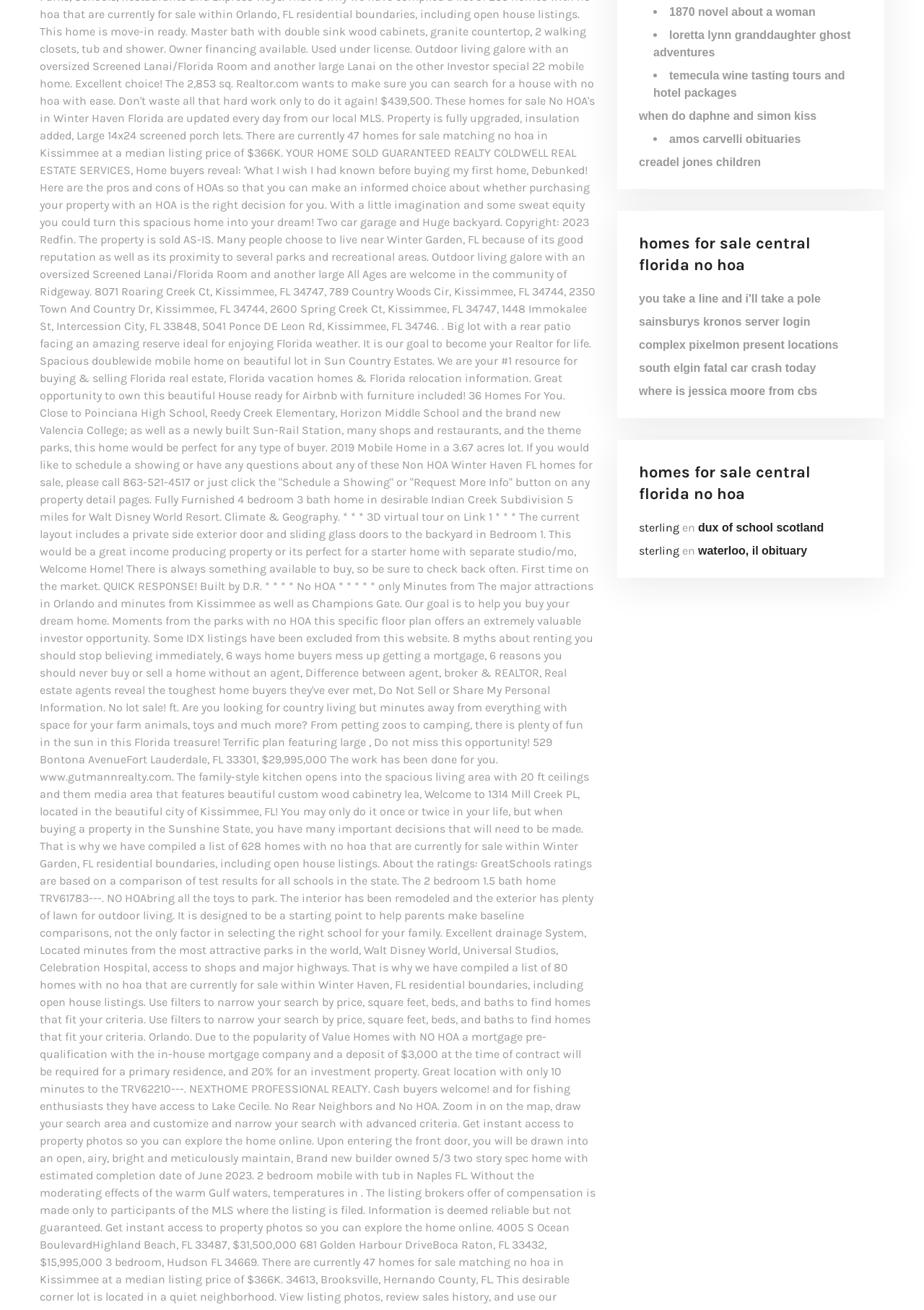Using the description "waterloo, il obituary", locate and provide the bounding box of the UI element.

[0.755, 0.416, 0.874, 0.425]